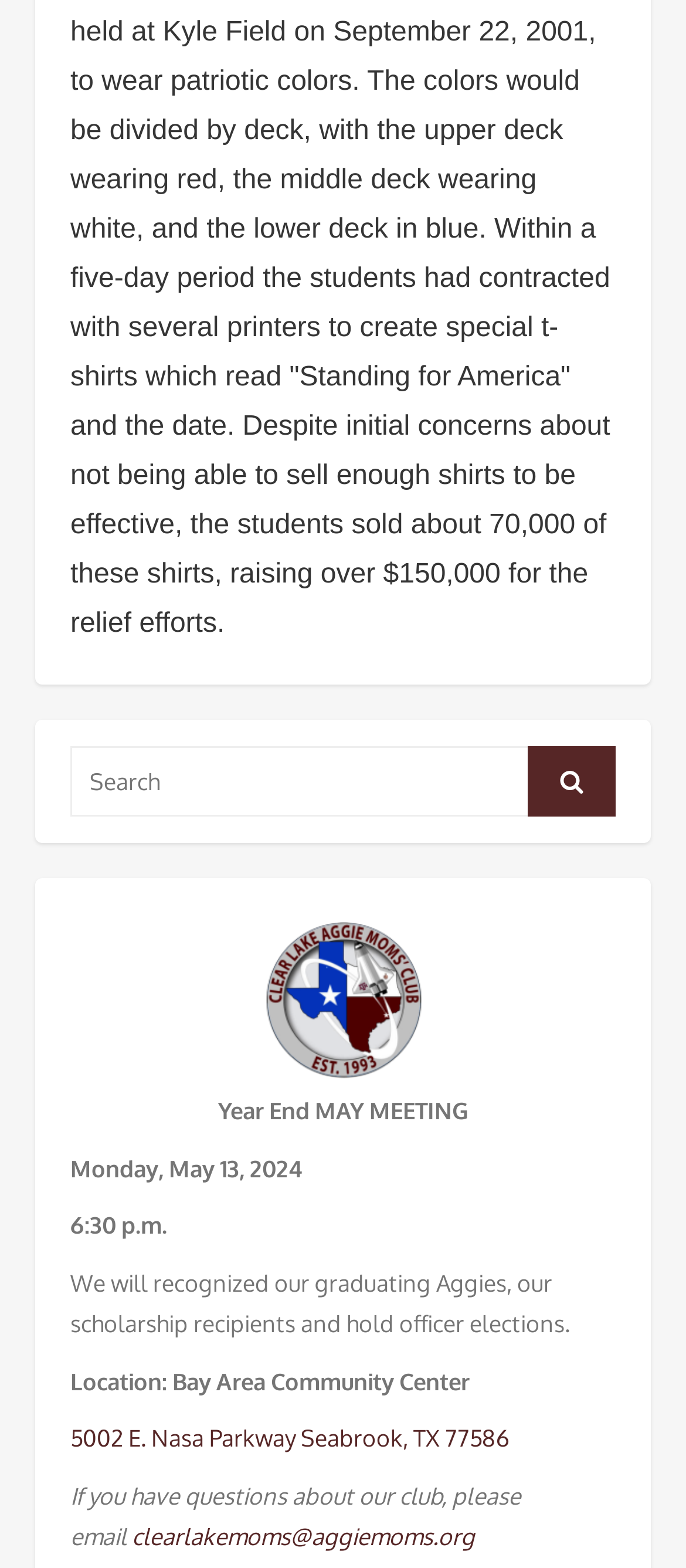What is the location of the meeting?
Look at the screenshot and respond with one word or a short phrase.

Bay Area Community Center